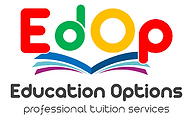Please provide a comprehensive answer to the question based on the screenshot: What type of services does 'Education Options' offer?

The logo of 'Education Options' includes the phrase 'Education Options' written boldly, followed by the tagline 'professional tuition services' in a sleek, modern font, indicating the type of services the organization provides.